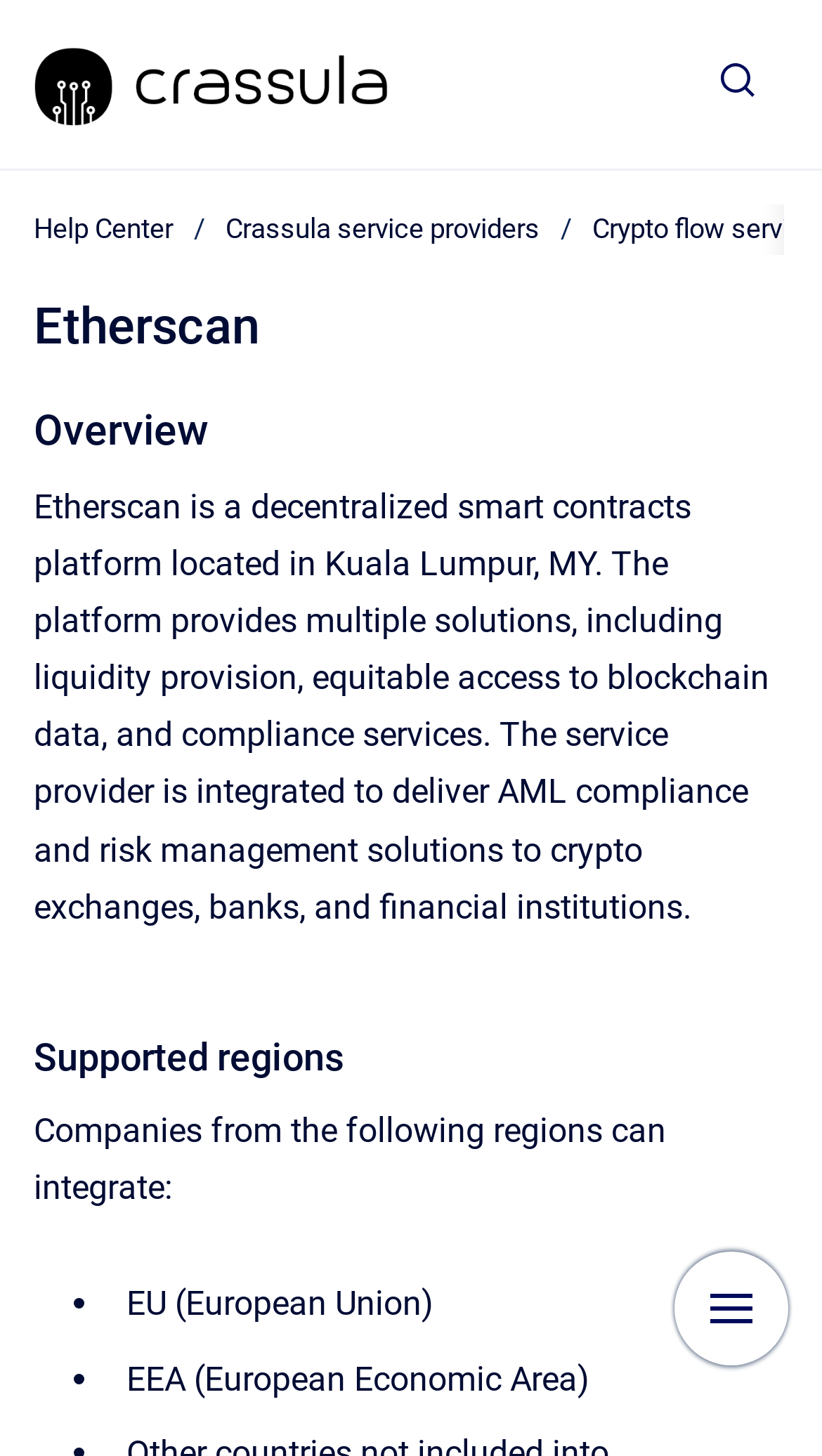Based on the description "Go to homepage", find the bounding box of the specified UI element.

[0.041, 0.029, 0.471, 0.087]